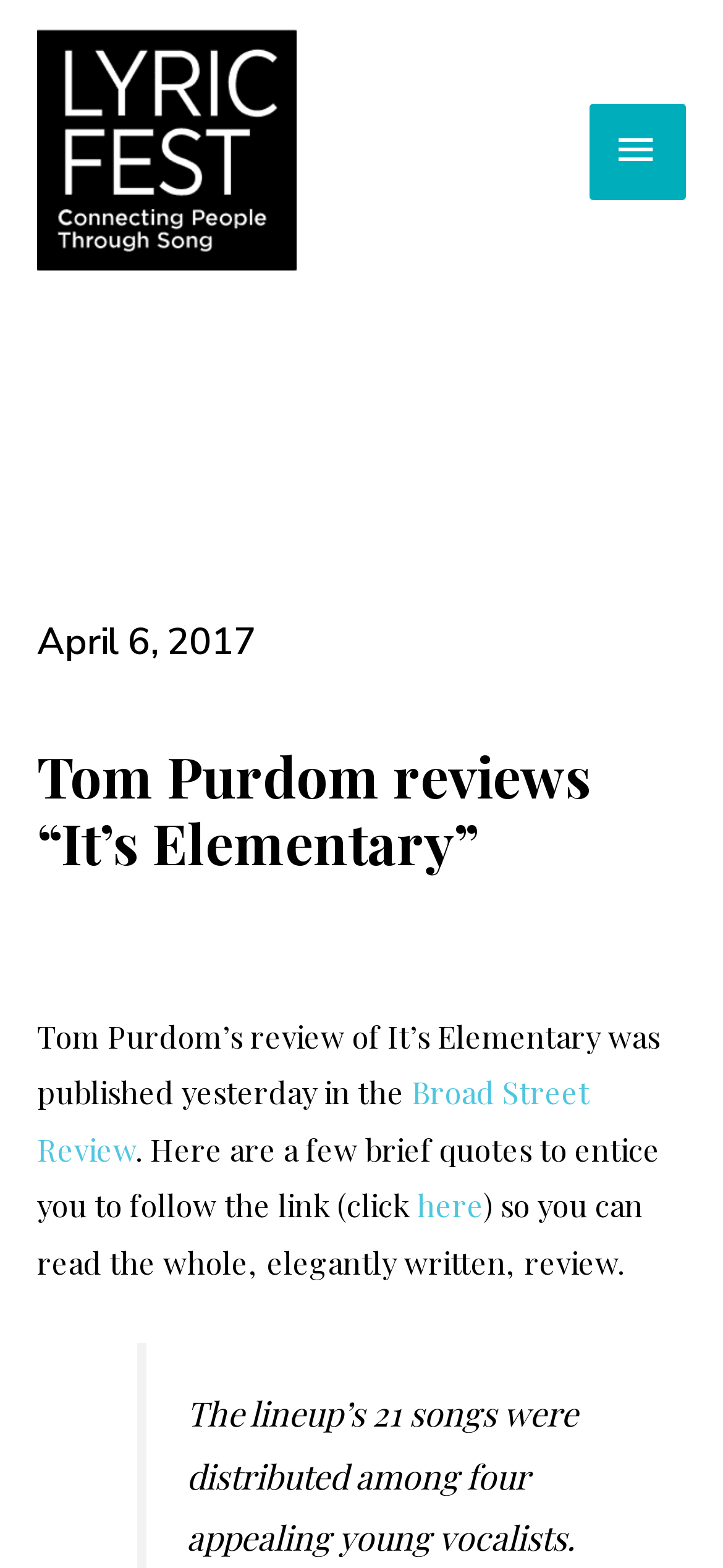Please provide the bounding box coordinates for the UI element as described: "here". The coordinates must be four floats between 0 and 1, represented as [left, top, right, bottom].

[0.577, 0.755, 0.669, 0.781]